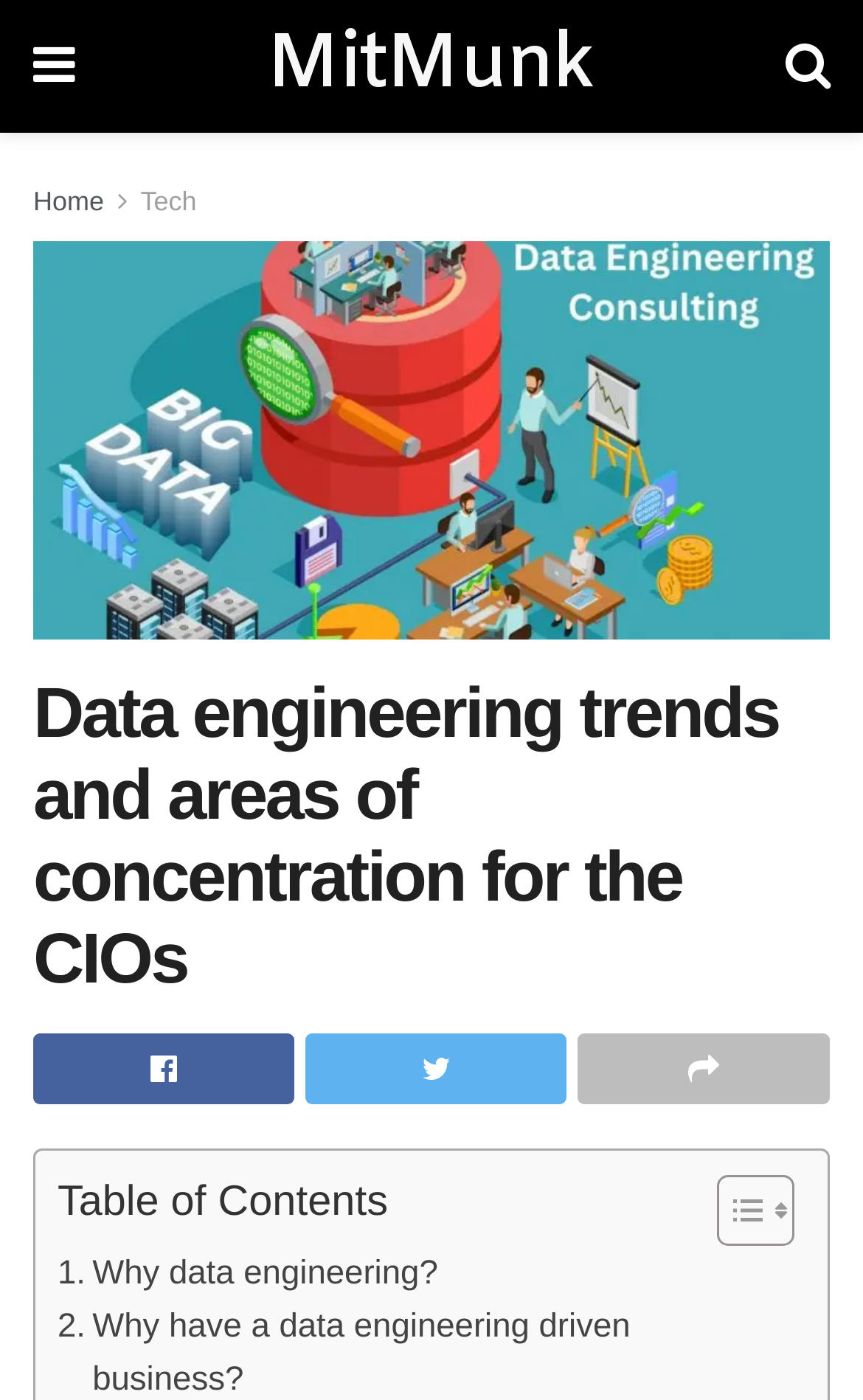Bounding box coordinates are specified in the format (top-left x, top-left y, bottom-right x, bottom-right y). All values are floating point numbers bounded between 0 and 1. Please provide the bounding box coordinate of the region this sentence describes: Tech

[0.163, 0.133, 0.228, 0.155]